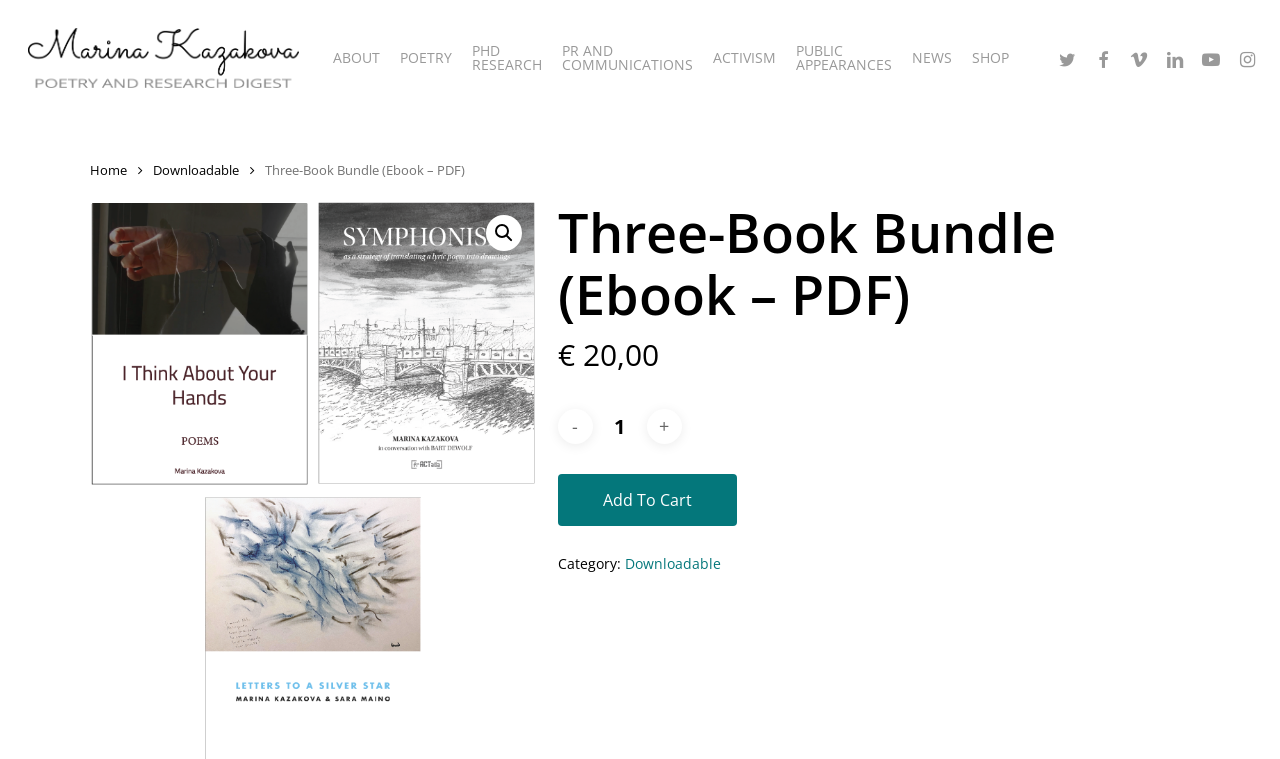Produce an extensive caption that describes everything on the webpage.

This webpage appears to be an online store selling a three-book bundle by Marina Kazakova. At the top left corner, there is a link to the author's name, accompanied by a small image of Marina Kazakova. 

Below the author's name, there is a navigation menu with links to various sections, including "ABOUT", "POETRY", "PHD RESEARCH", "PR AND COMMUNICATIONS", "ACTIVISM", "PUBLIC APPEARANCES", "NEWS", "SHOP", and social media profiles like "TWITTER", "FACEBOOK", "VIMEO", "LINKEDIN", and "YOUTUBE". 

On the left side, there are two links, "Home" and "Downloadable". The main content of the page is a product description, with a heading "Three-Book Bundle (Ebook – PDF)" and a brief text about the bundle. 

To the right of the heading, there is a search icon (magnifying glass) and a price label showing "€20,00". Below the price, there are buttons to adjust the product quantity, with a spin button and "+" and "-" buttons. 

Next to the quantity adjustment buttons, there is an "Add To Cart" button. Below the product description, there is a category label "Category:" with a link to "Downloadable".